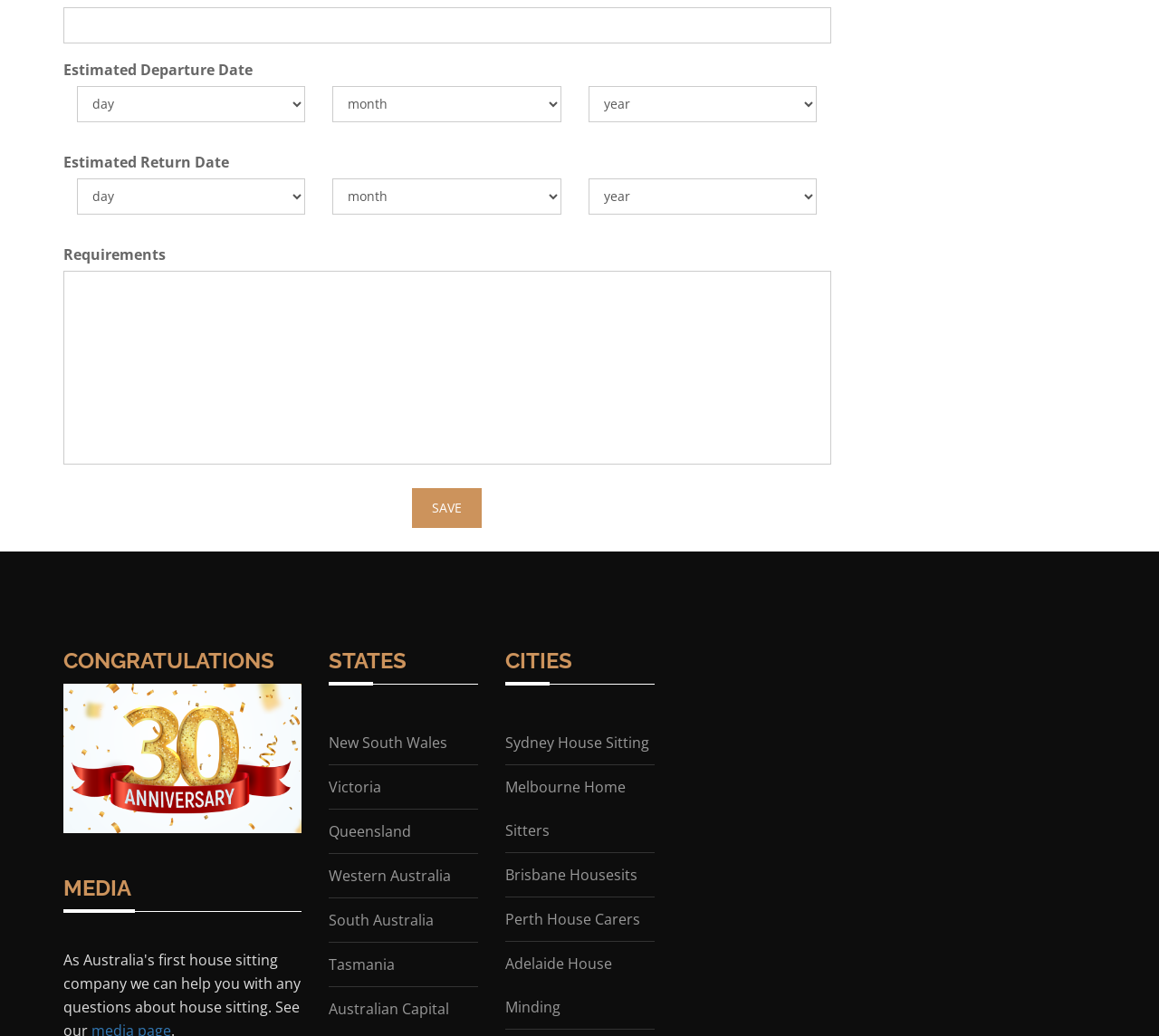Please determine the bounding box coordinates for the element that should be clicked to follow these instructions: "Enter postcode".

[0.055, 0.007, 0.717, 0.042]